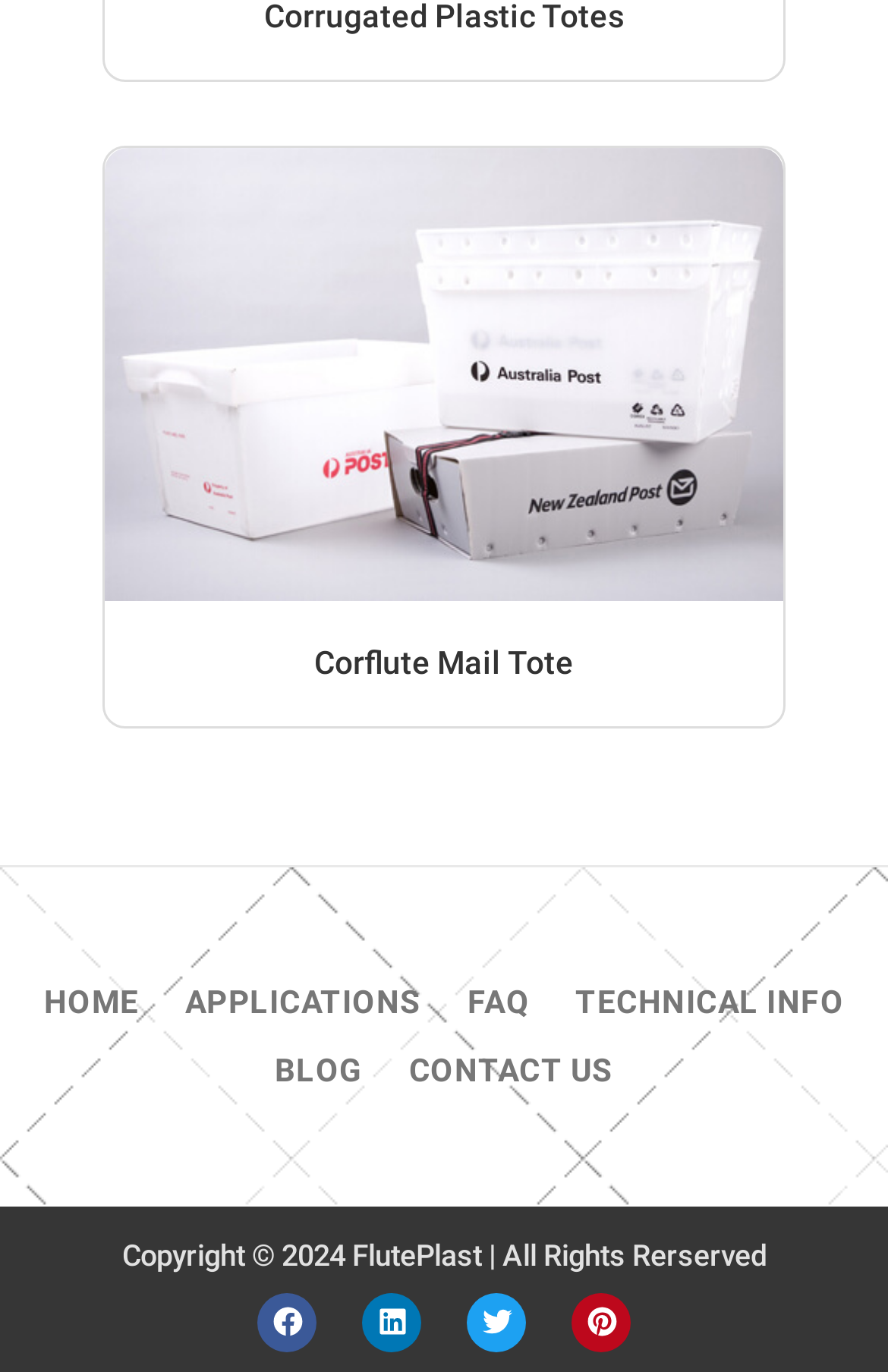Identify the bounding box coordinates of the region that should be clicked to execute the following instruction: "Learn about Sample room & Equipment".

None